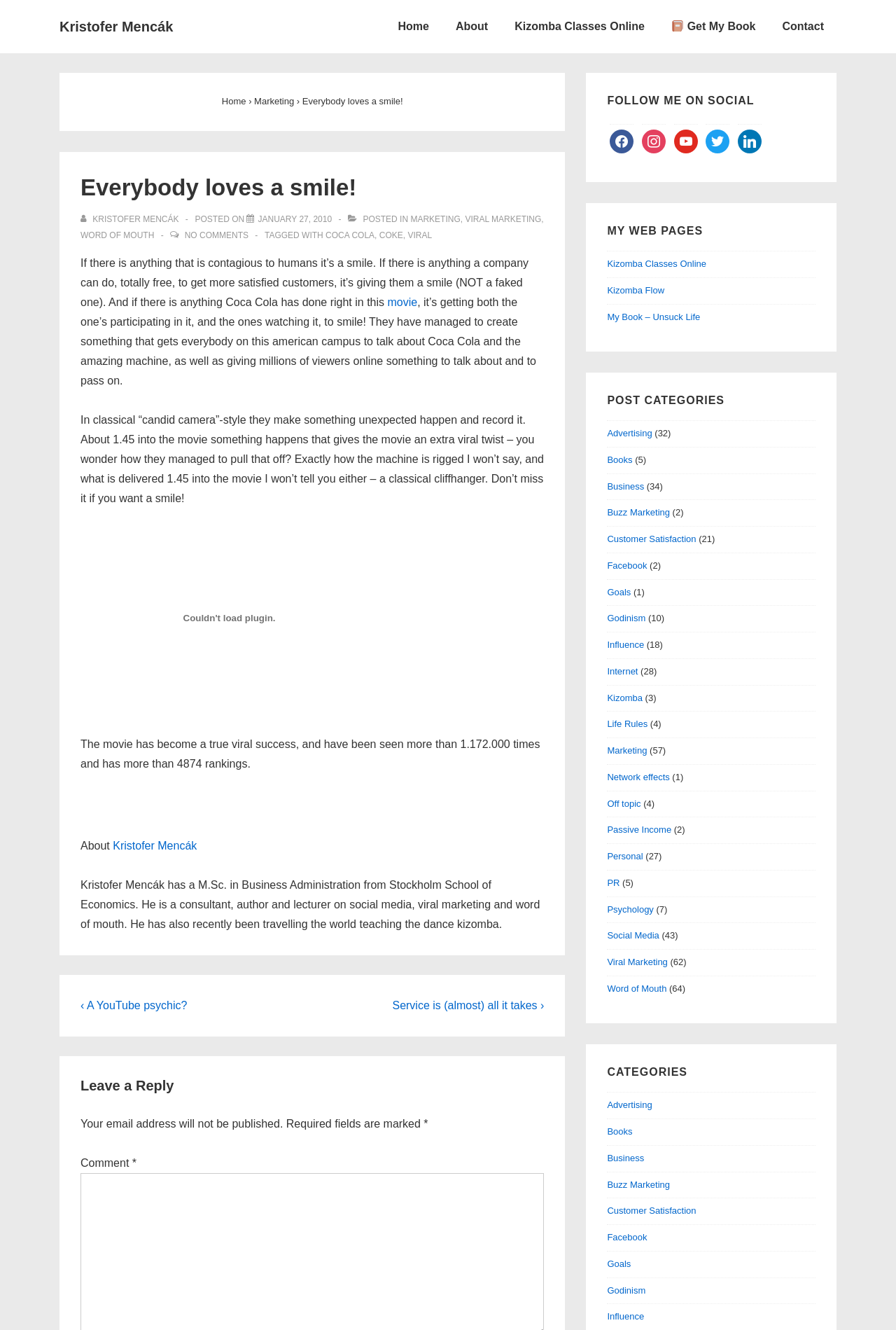Could you determine the bounding box coordinates of the clickable element to complete the instruction: "Click on the 'Home' link"? Provide the coordinates as four float numbers between 0 and 1, i.e., [left, top, right, bottom].

[0.43, 0.007, 0.493, 0.033]